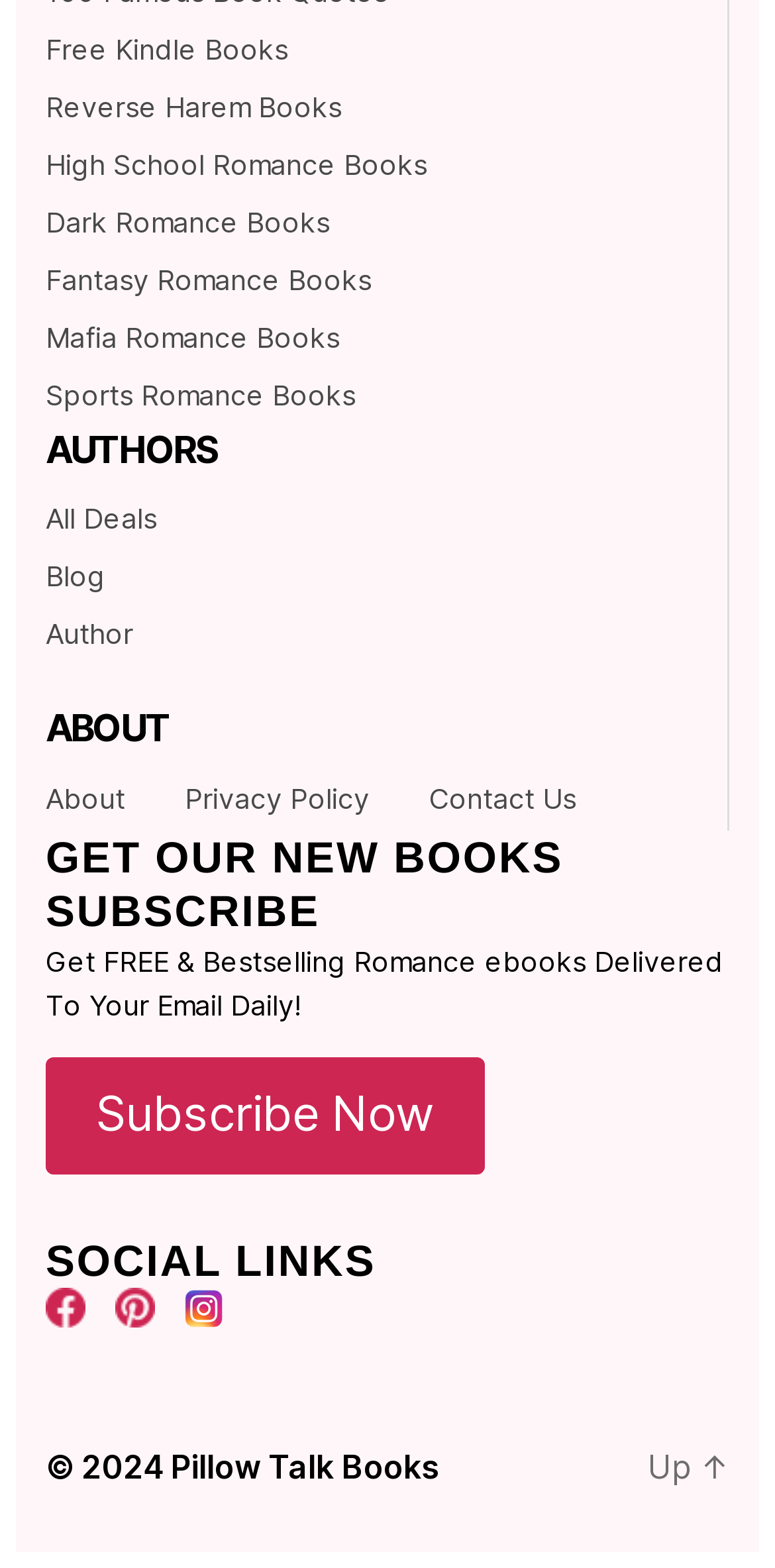Please identify the bounding box coordinates of the element I need to click to follow this instruction: "Browse all book deals".

[0.059, 0.227, 0.303, 0.248]